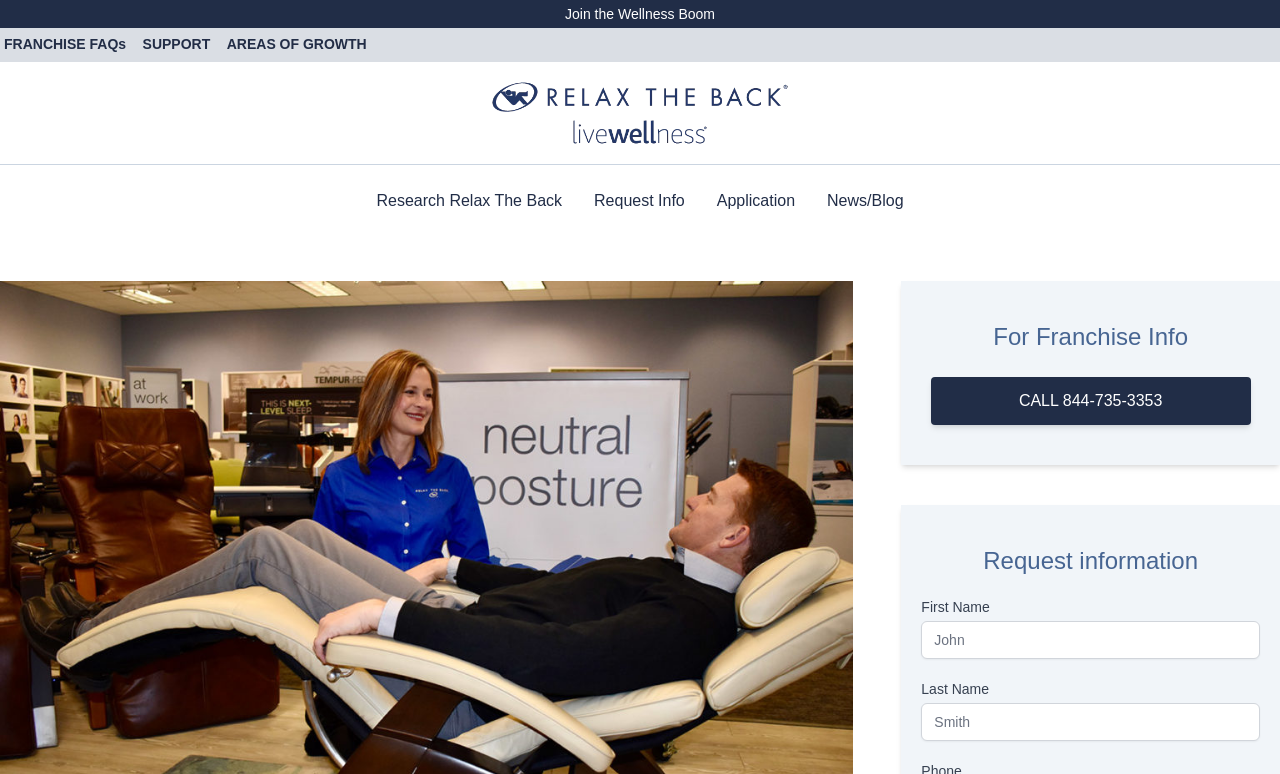Show the bounding box coordinates for the HTML element as described: "AREAS OF GROWTH".

[0.177, 0.044, 0.286, 0.075]